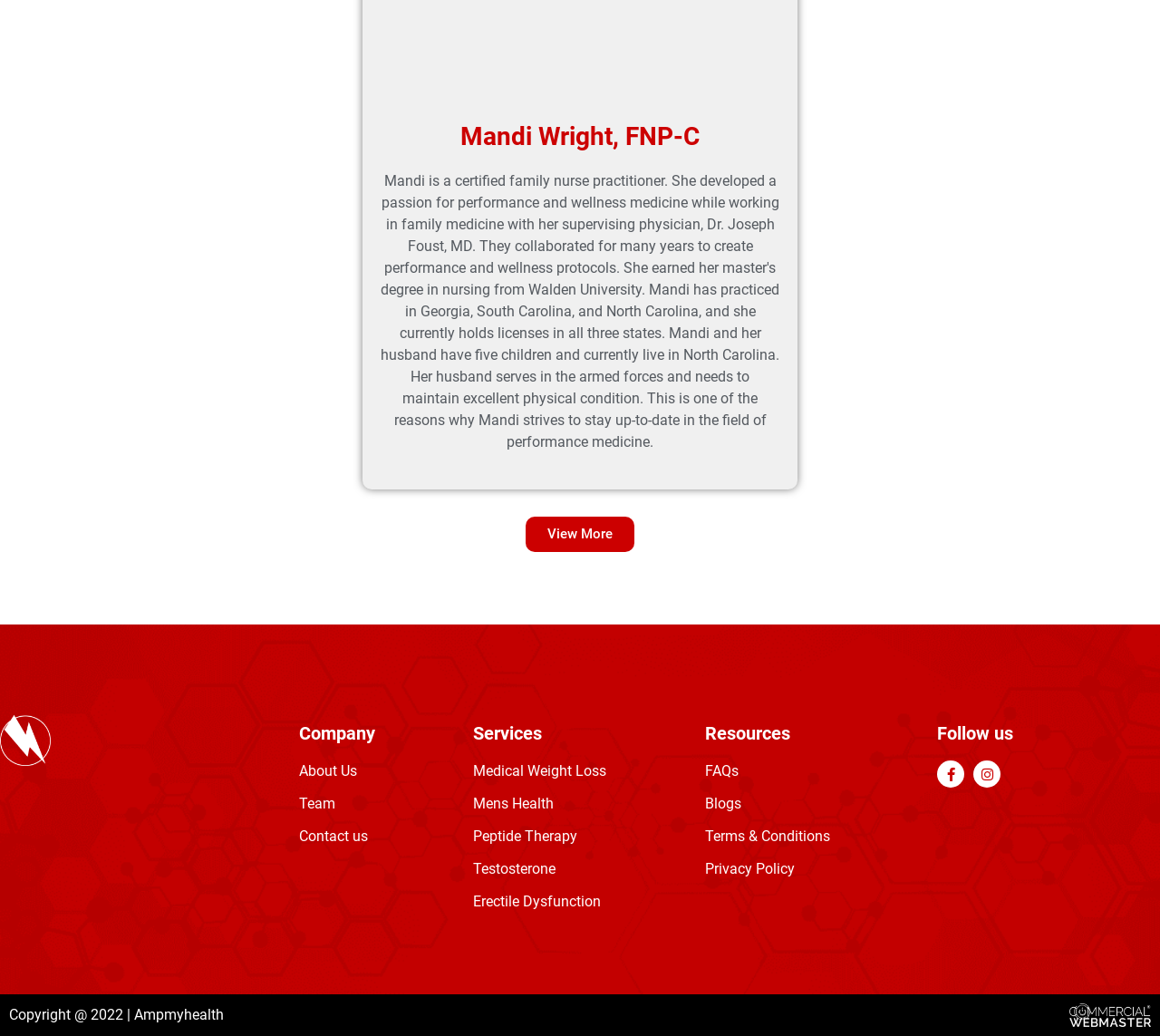Find the bounding box coordinates of the element's region that should be clicked in order to follow the given instruction: "Learn more about the company". The coordinates should consist of four float numbers between 0 and 1, i.e., [left, top, right, bottom].

[0.258, 0.734, 0.308, 0.755]